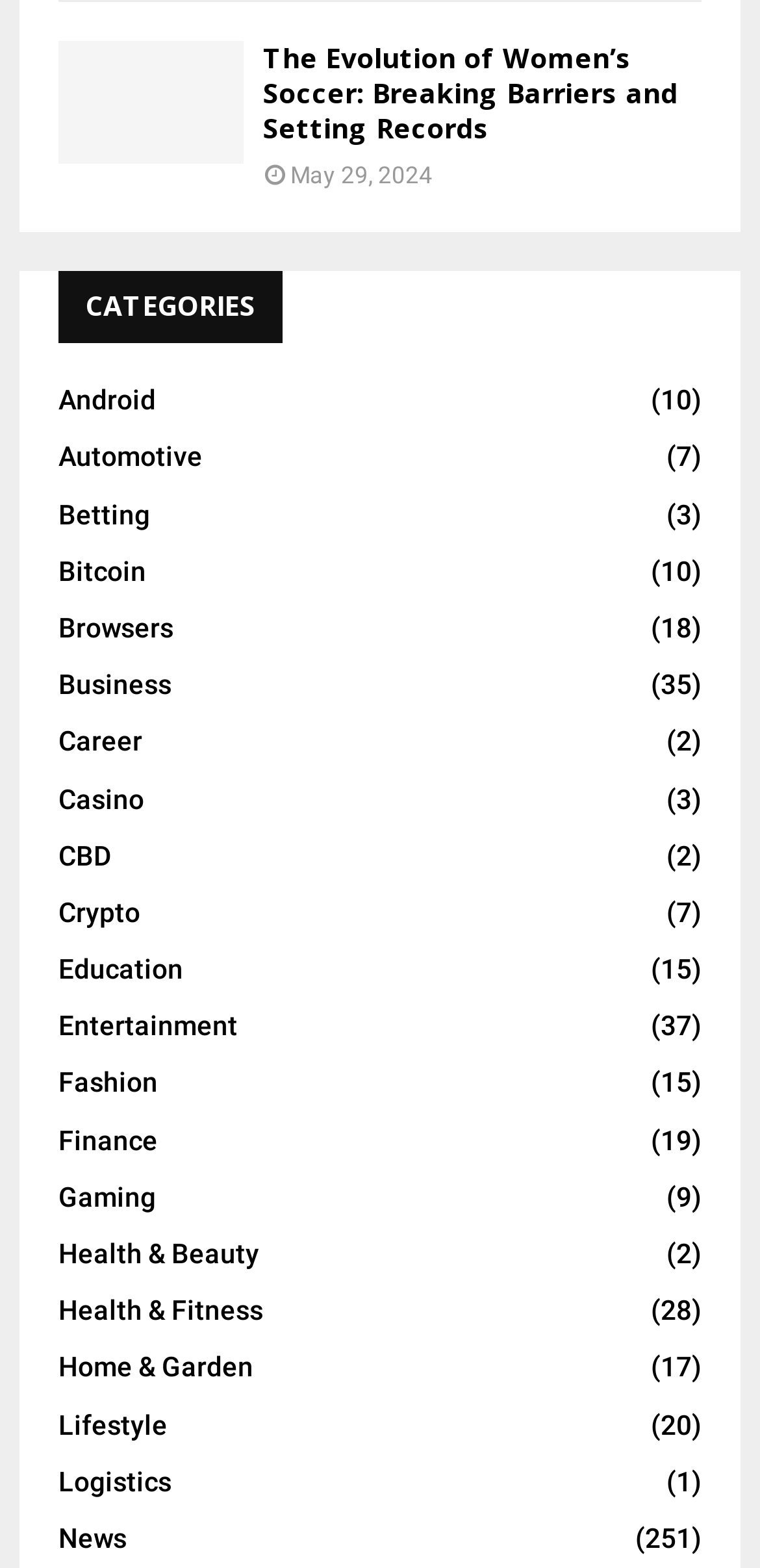Provide a short answer using a single word or phrase for the following question: 
What is the title of the article?

The Evolution of Women’s Soccer